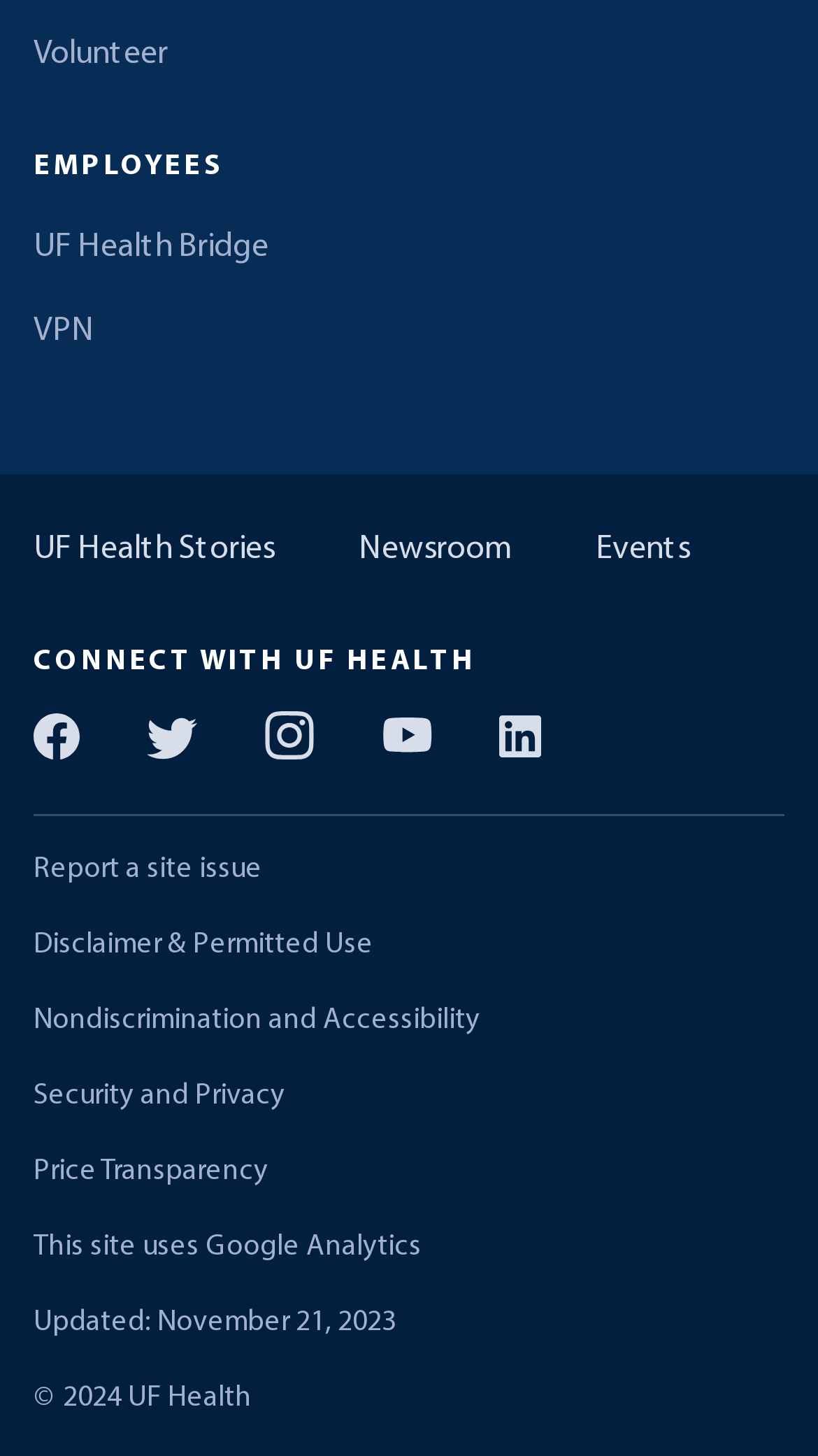Given the element description "Price Transparency", identify the bounding box of the corresponding UI element.

[0.041, 0.791, 0.587, 0.819]